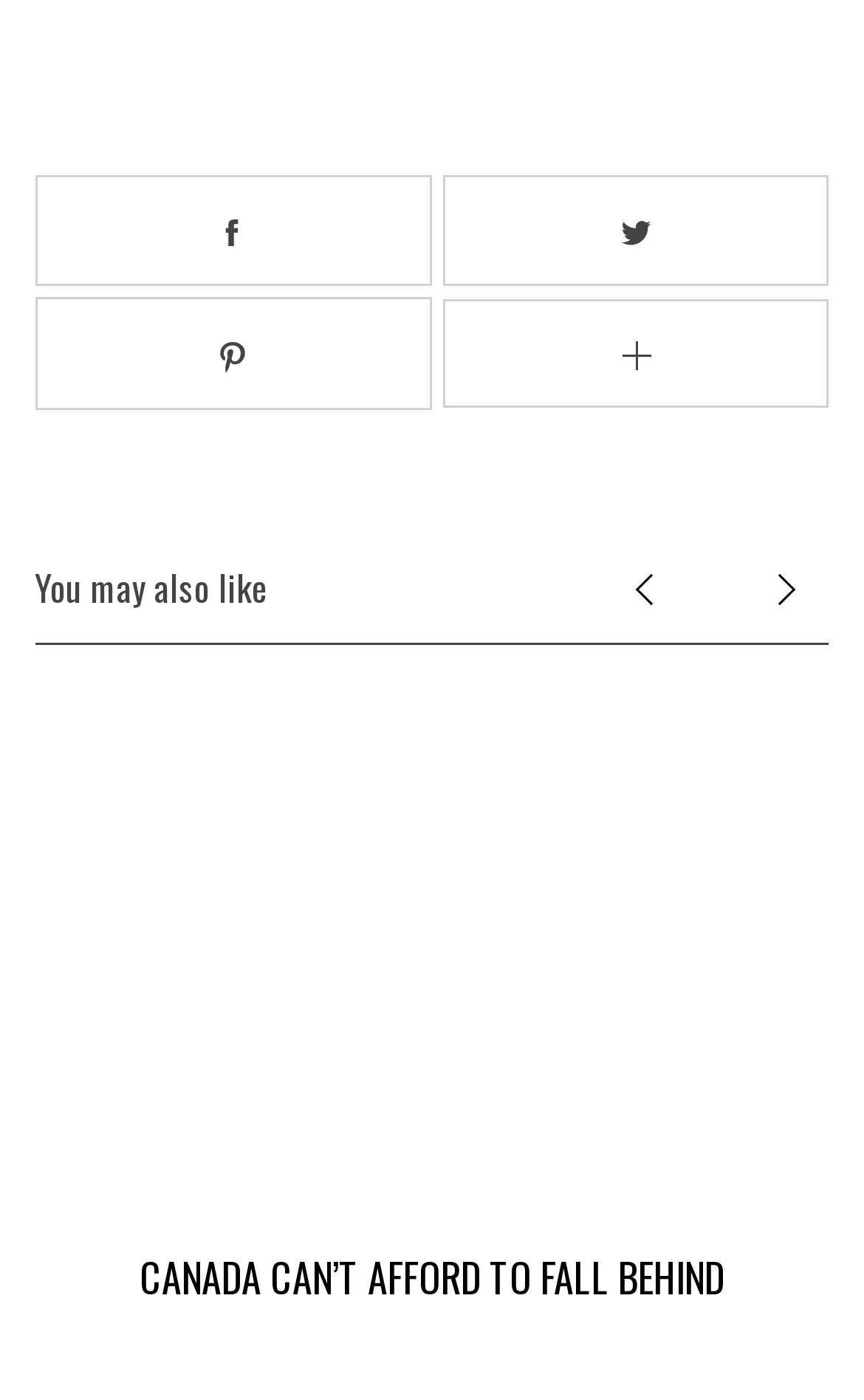Provide a one-word or short-phrase response to the question:
What is the number of links on the top?

3